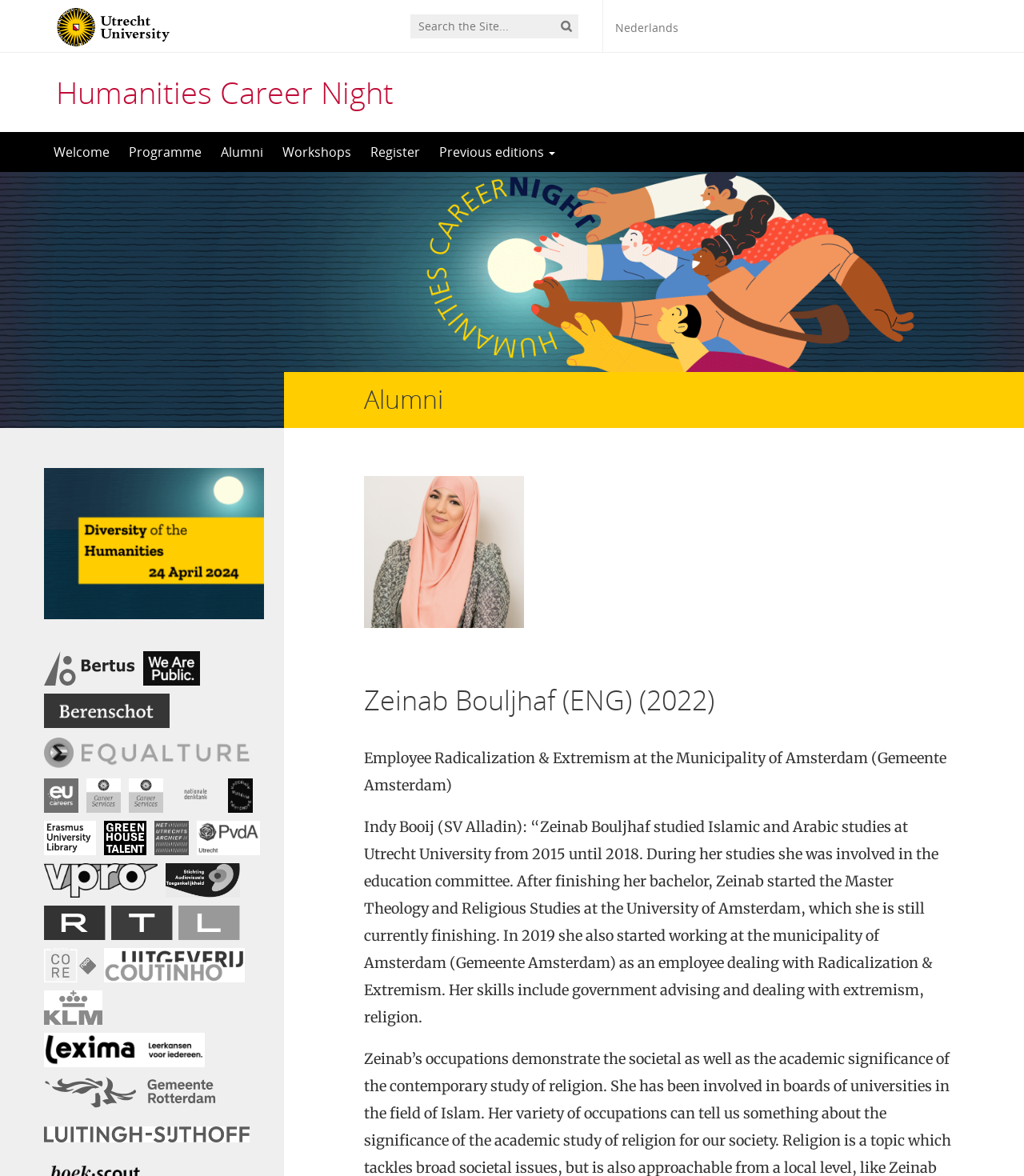Using the provided element description "value=""", determine the bounding box coordinates of the UI element.

[0.541, 0.012, 0.564, 0.033]